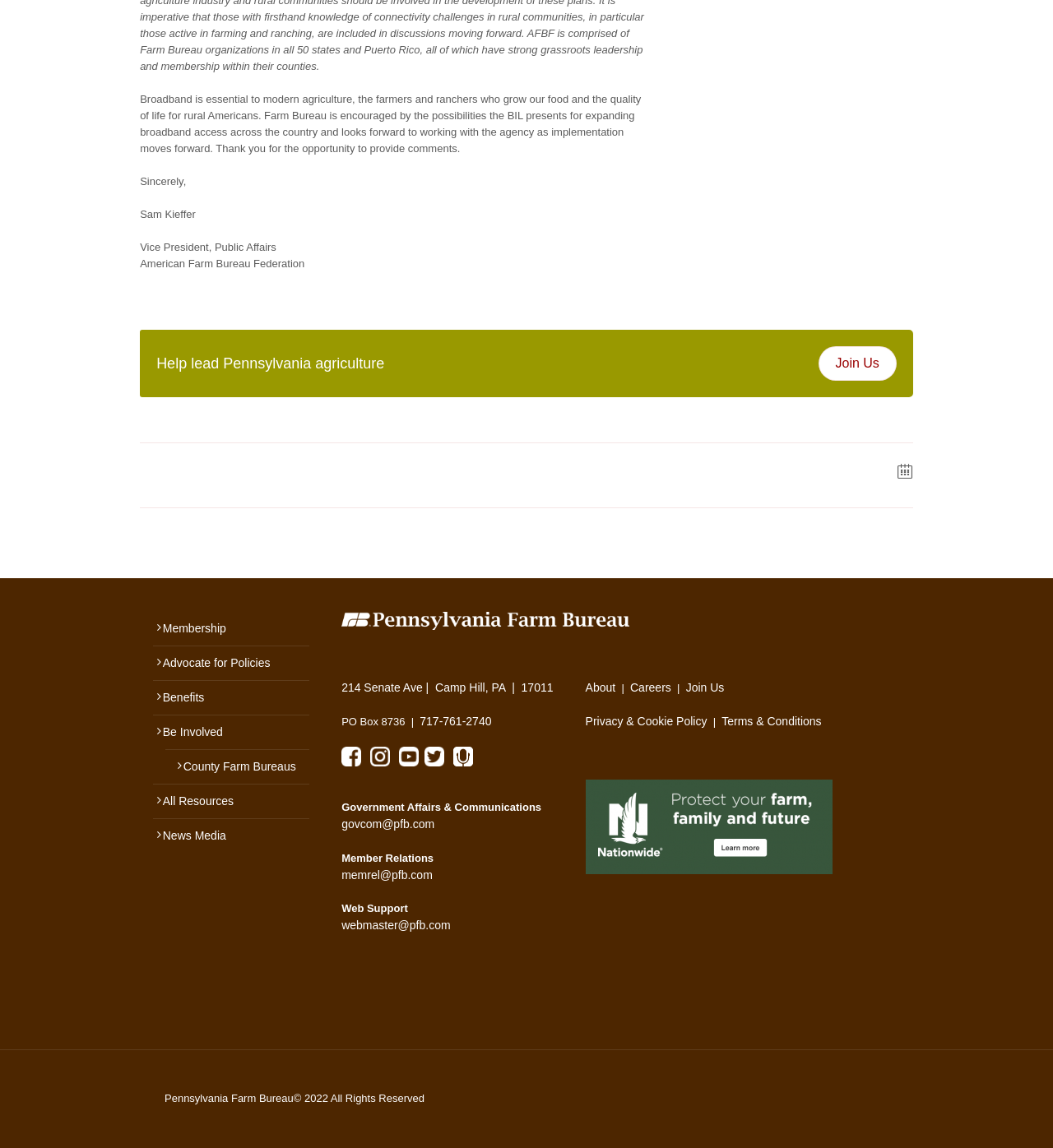Respond to the question with just a single word or phrase: 
What is the copyright year of the Pennsylvania Farm Bureau website?

2022